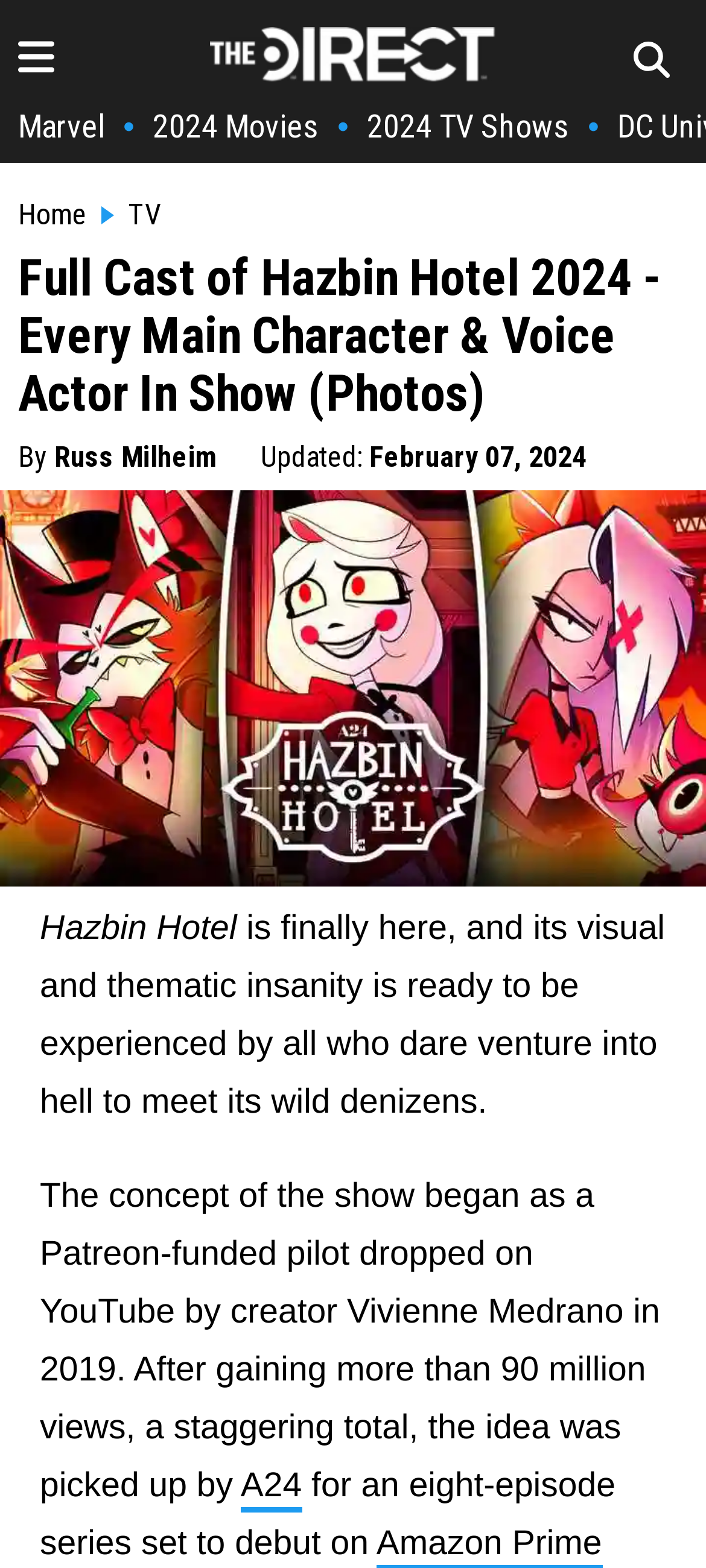What is the name of the show?
Please provide a detailed answer to the question.

The name of the show can be determined by looking at the heading element which says 'Full Cast of Hazbin Hotel 2024 - Every Main Character & Voice Actor In Show (Photos)'. This heading is likely to be the title of the article or the show being discussed.